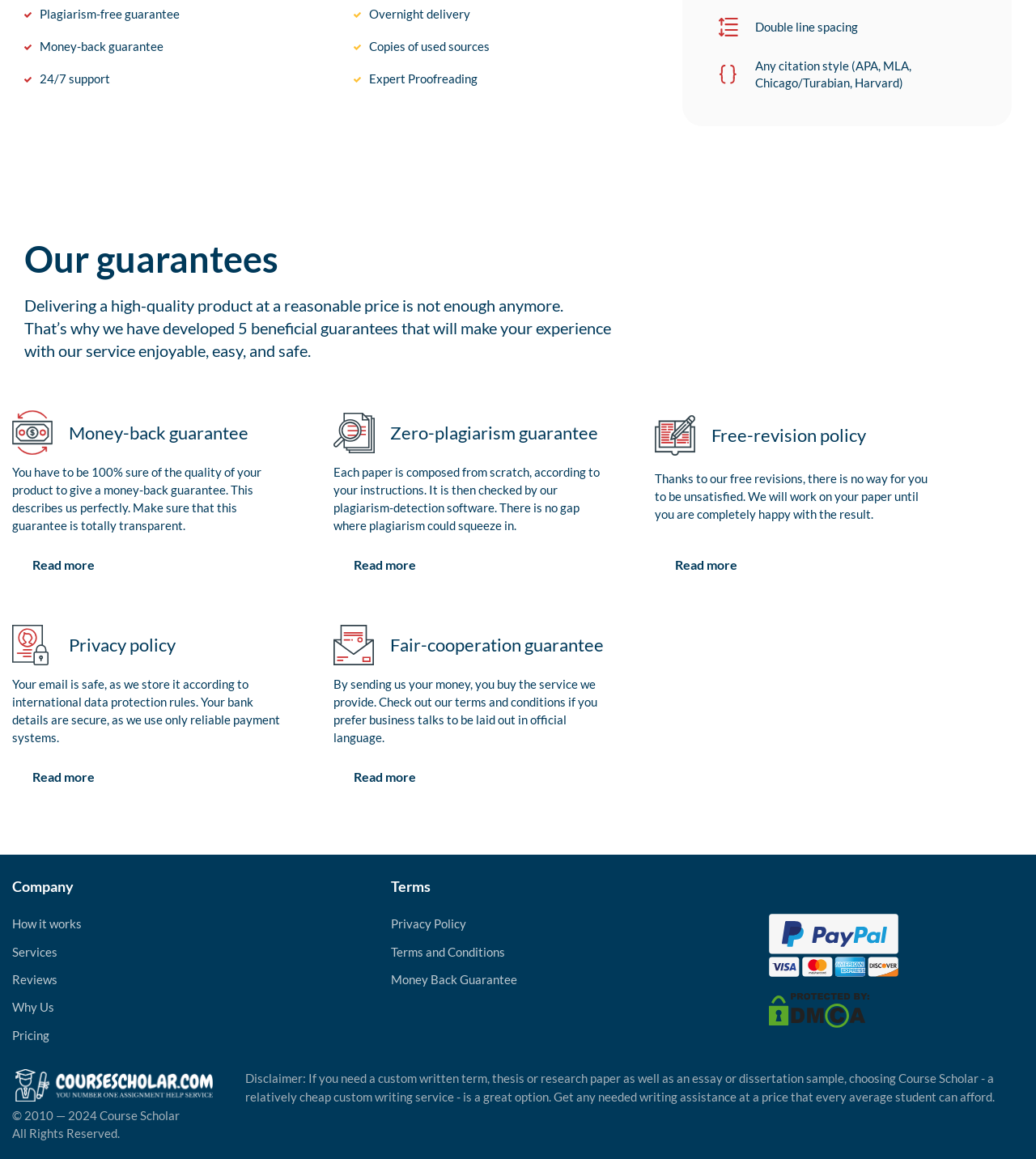How many links are there in the footer section?
Look at the screenshot and respond with a single word or phrase.

9 links